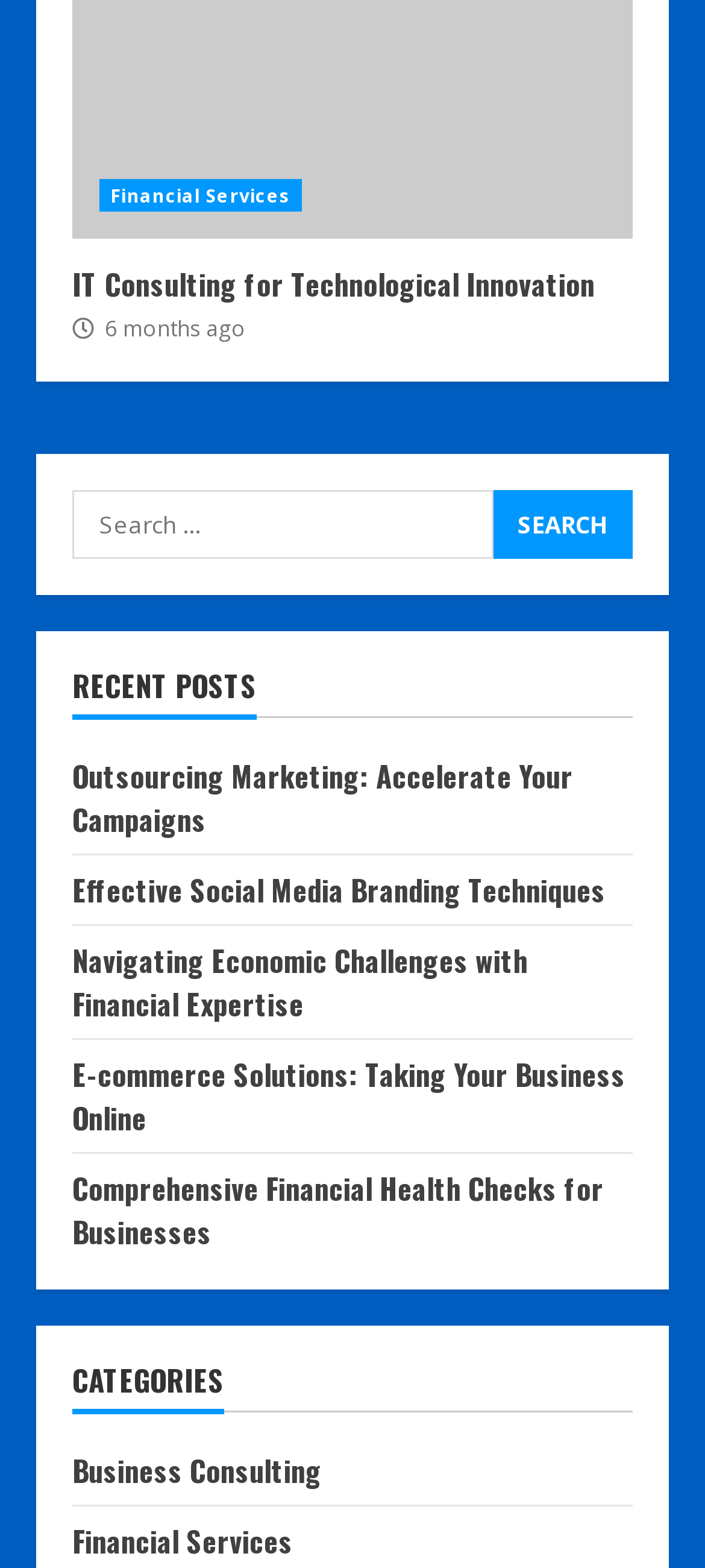Based on the element description, predict the bounding box coordinates (top-left x, top-left y, bottom-right x, bottom-right y) for the UI element in the screenshot: IT Consulting for Technological Innovation

[0.103, 0.167, 0.844, 0.195]